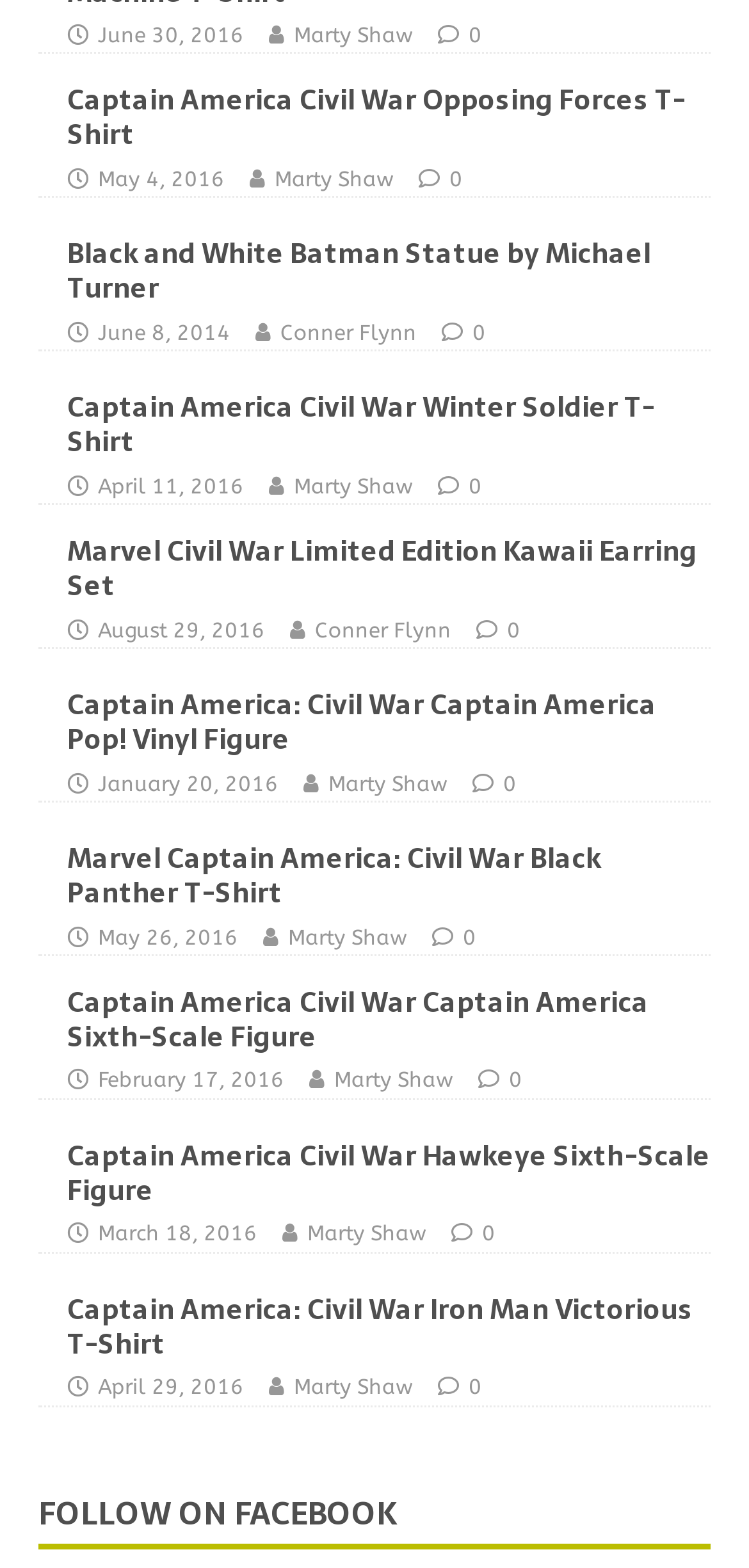Find the bounding box of the UI element described as follows: "0".

[0.631, 0.204, 0.649, 0.22]